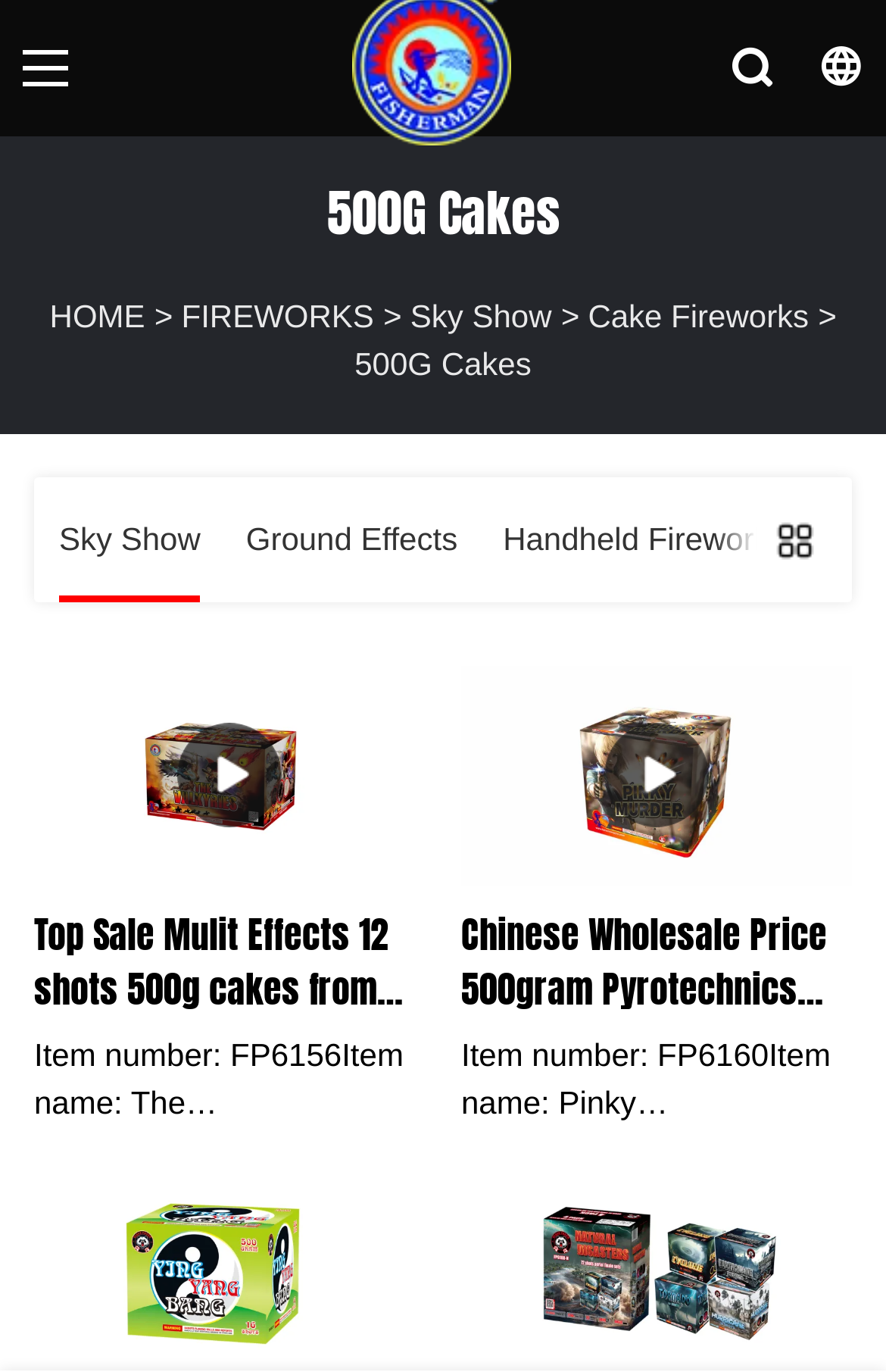Provide the bounding box coordinates of the HTML element described by the text: "FIREWORKS".

[0.205, 0.216, 0.422, 0.243]